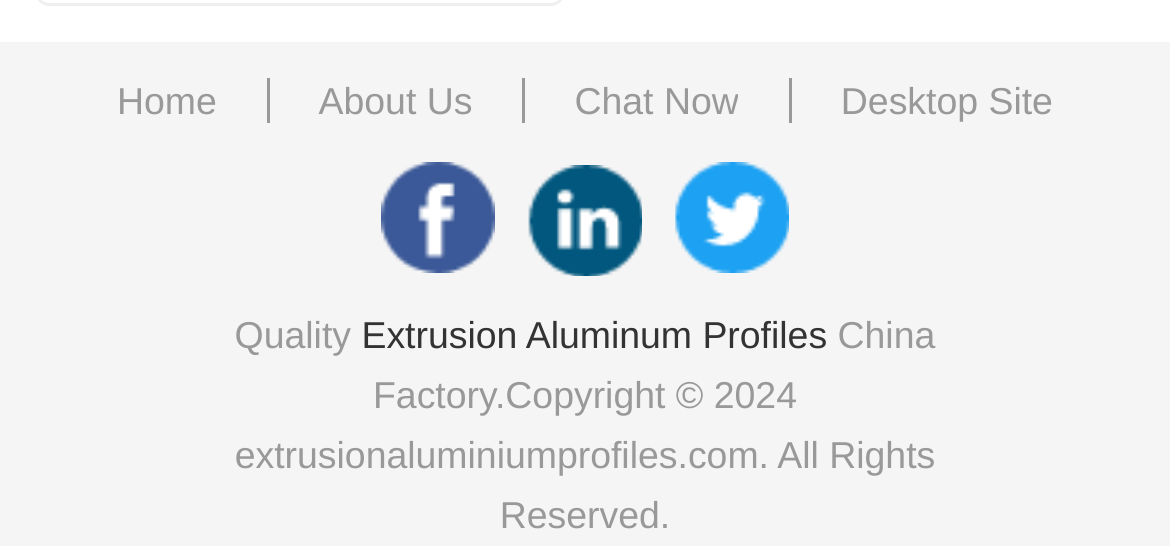Please locate the bounding box coordinates for the element that should be clicked to achieve the following instruction: "start a chat". Ensure the coordinates are given as four float numbers between 0 and 1, i.e., [left, top, right, bottom].

[0.491, 0.132, 0.632, 0.242]